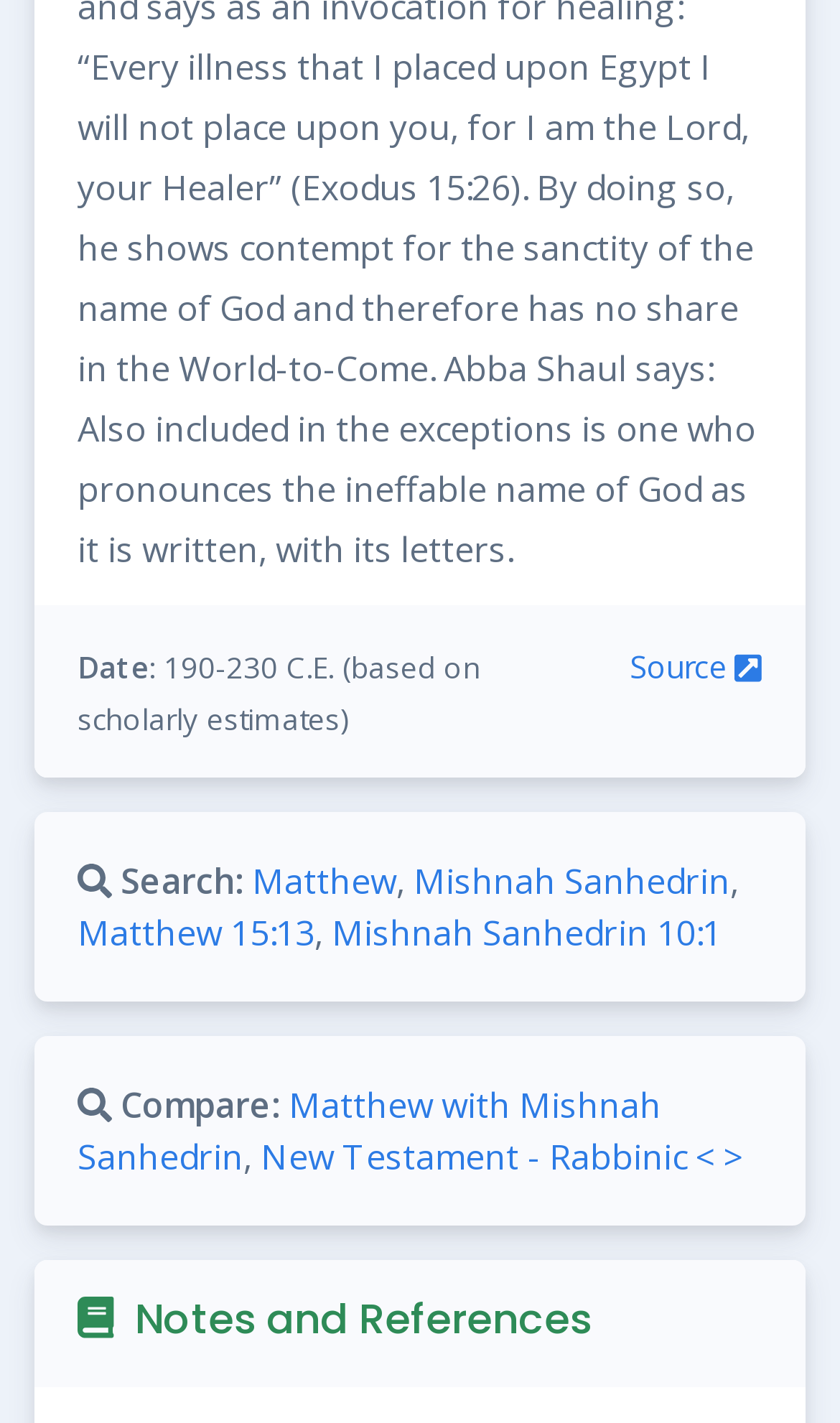What is the comparison option?
Please provide a detailed and comprehensive answer to the question.

The answer can be found in the compare section of the webpage, where it says 'Compare: Matthew with Mishnah Sanhedrin,...'. This indicates that one of the comparison options is between 'Matthew' and 'Mishnah Sanhedrin'.